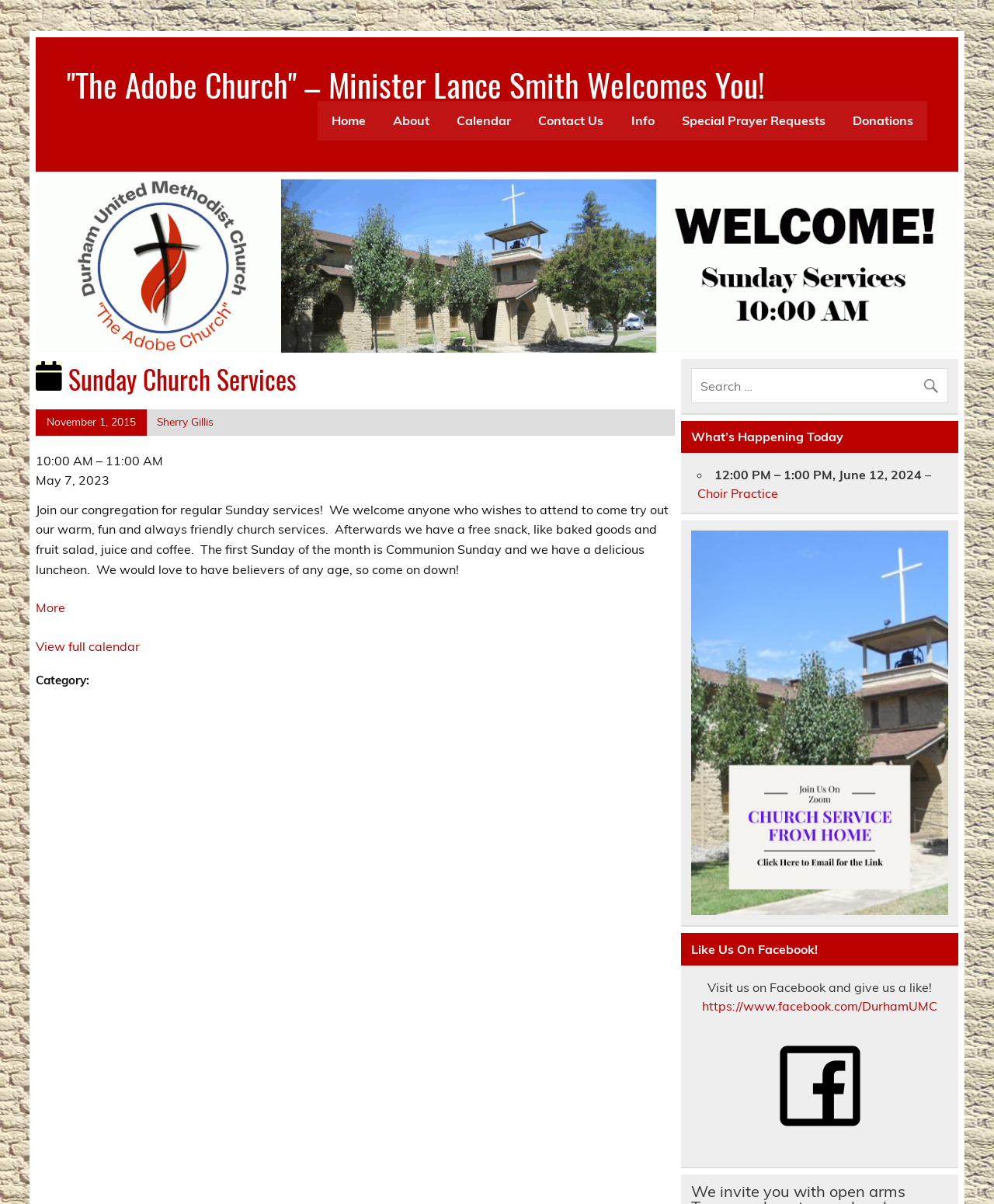Answer this question in one word or a short phrase: What is the purpose of the Sunday Church Service?

To welcome anyone to attend